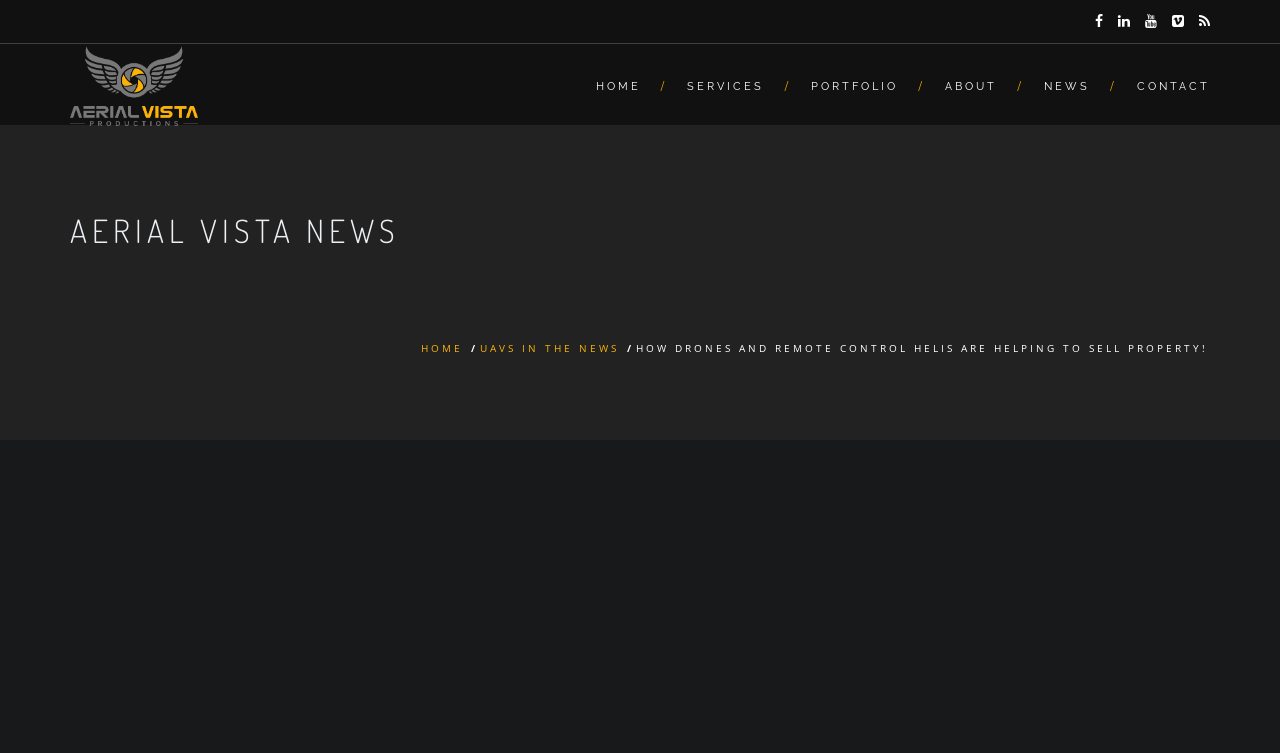Identify the bounding box coordinates for the element you need to click to achieve the following task: "Click on the HOME link". The coordinates must be four float values ranging from 0 to 1, formatted as [left, top, right, bottom].

[0.45, 0.059, 0.521, 0.165]